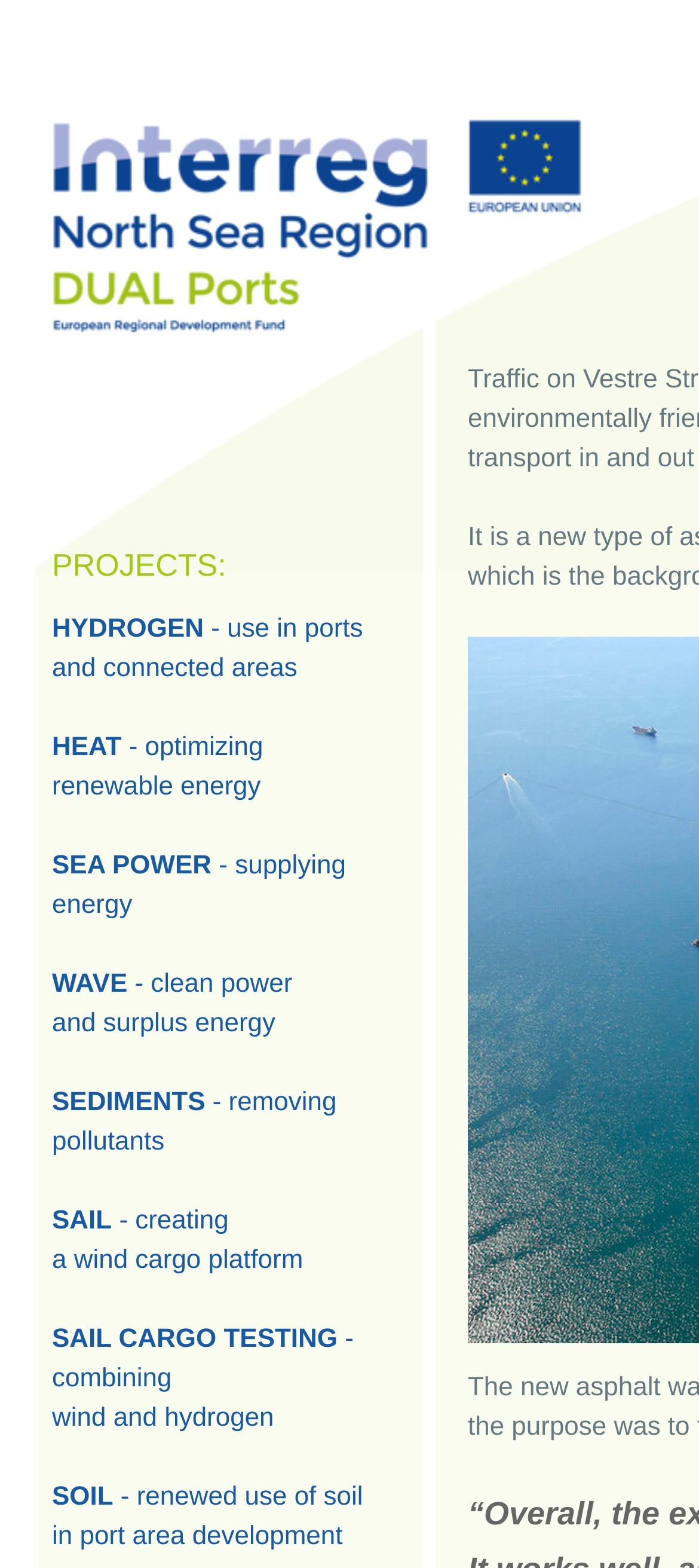Identify the bounding box coordinates of the area that should be clicked in order to complete the given instruction: "Check the SEDIMENTS project". The bounding box coordinates should be four float numbers between 0 and 1, i.e., [left, top, right, bottom].

[0.074, 0.694, 0.482, 0.738]